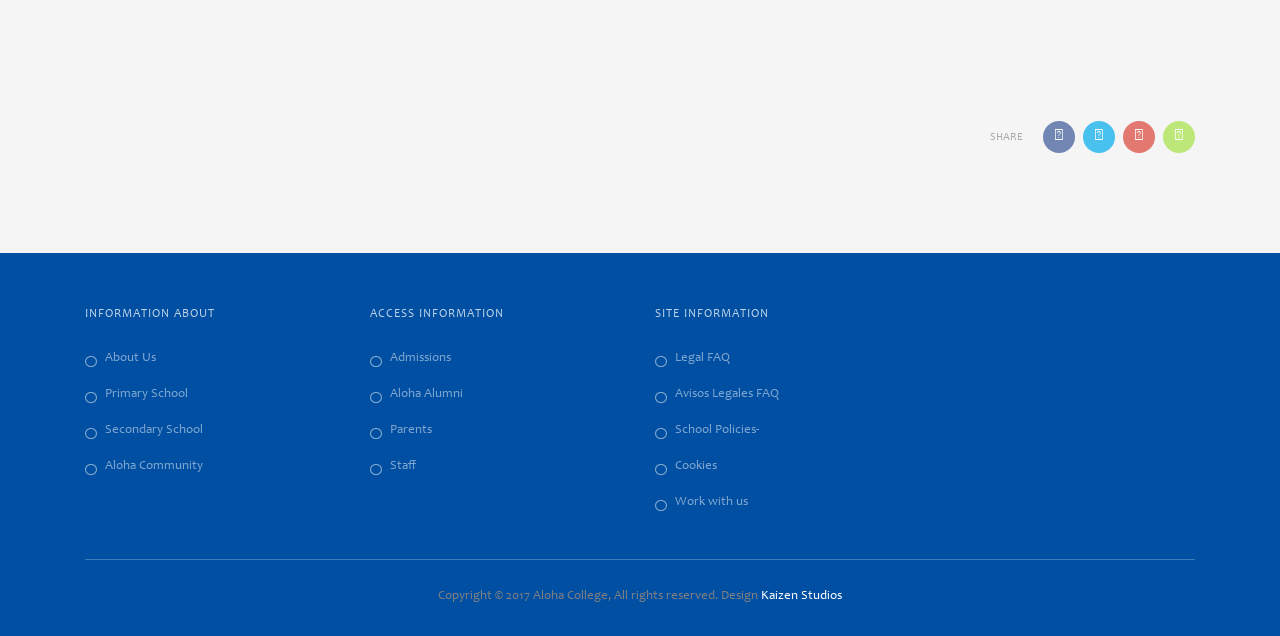Please provide a one-word or phrase answer to the question: 
What is the copyright year mentioned at the bottom of the page?

2017